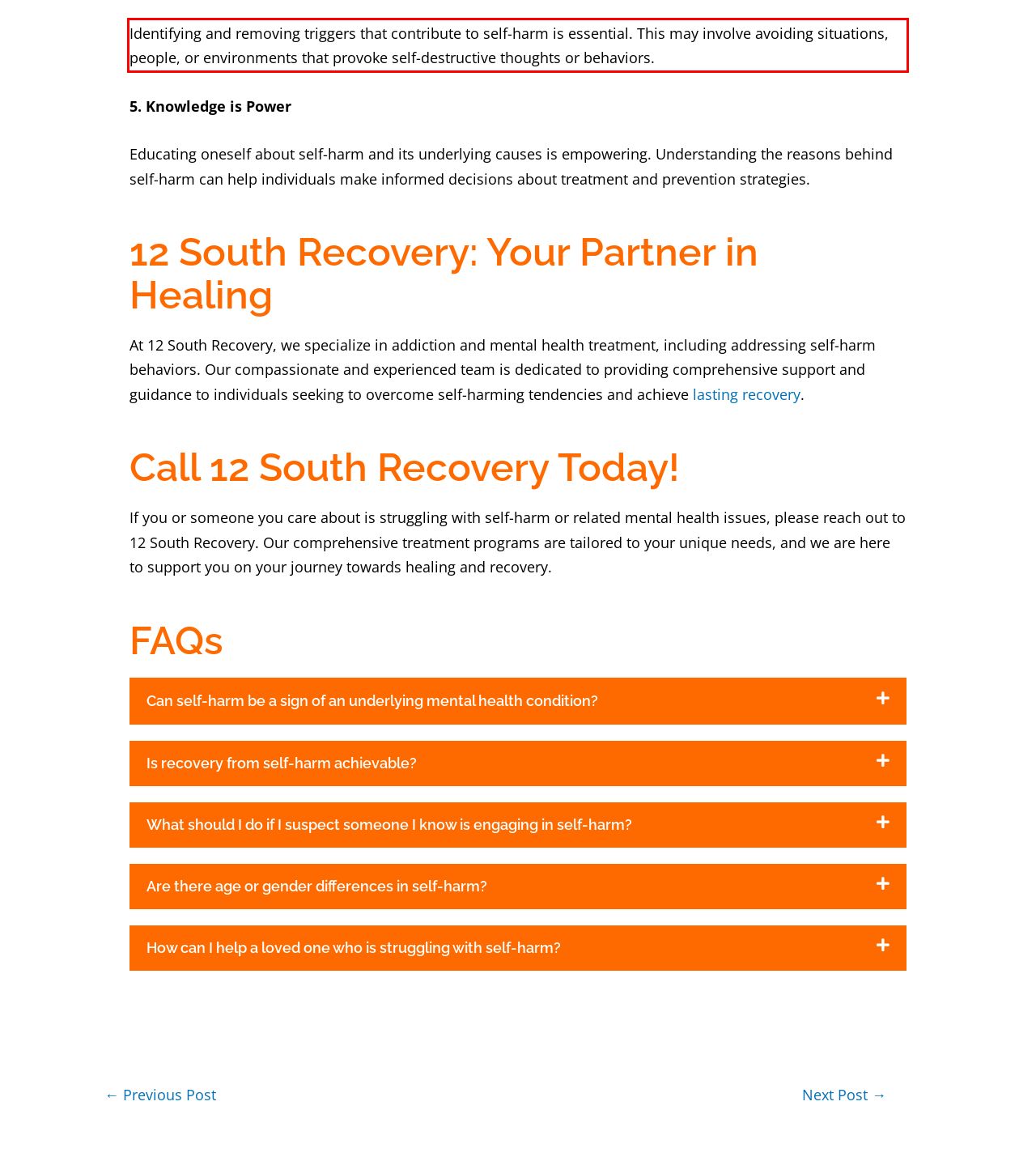Given a screenshot of a webpage with a red bounding box, extract the text content from the UI element inside the red bounding box.

Identifying and removing triggers that contribute to self-harm is essential. This may involve avoiding situations, people, or environments that provoke self-destructive thoughts or behaviors.